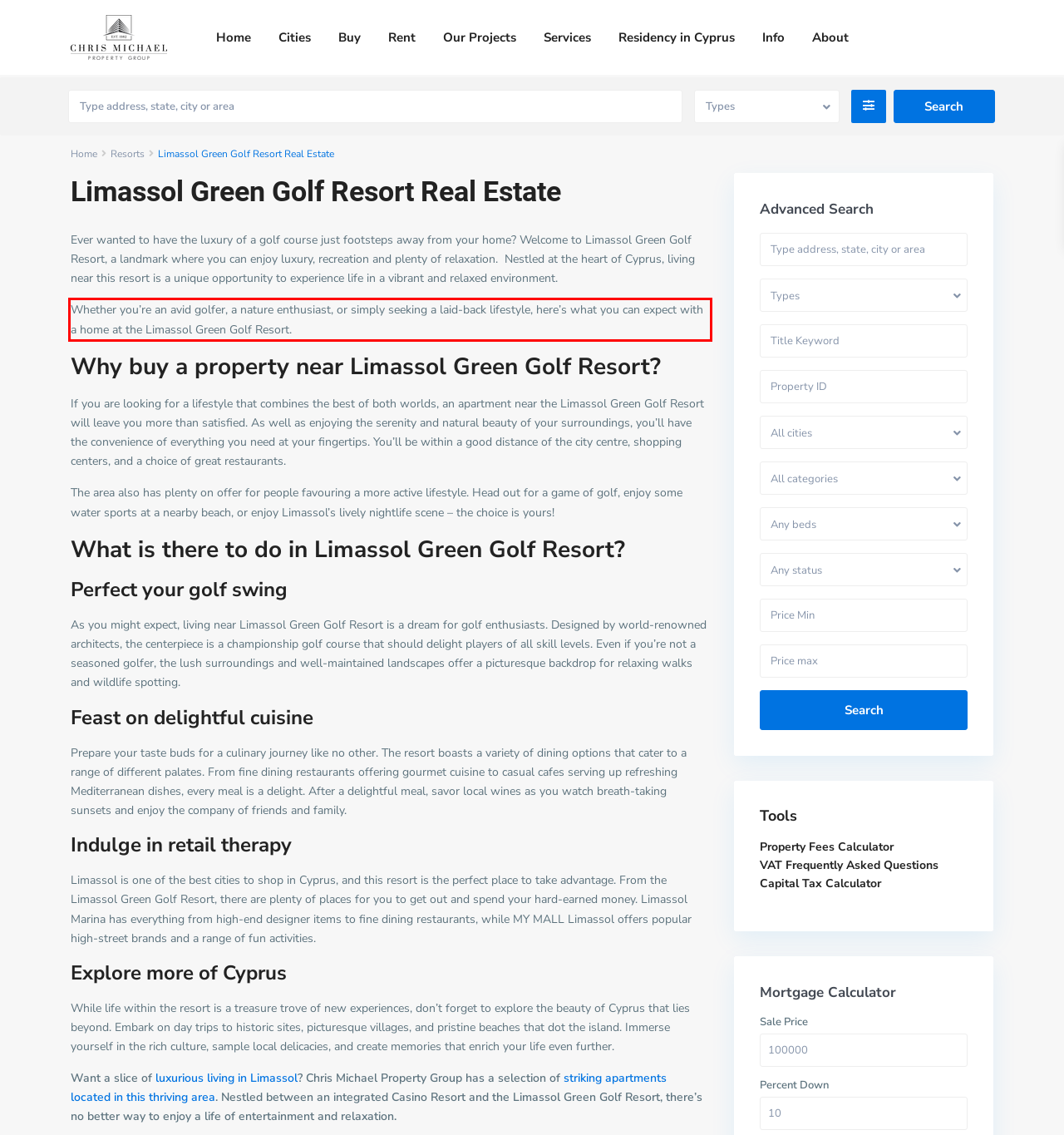In the screenshot of the webpage, find the red bounding box and perform OCR to obtain the text content restricted within this red bounding box.

Whether you’re an avid golfer, a nature enthusiast, or simply seeking a laid-back lifestyle, here’s what you can expect with a home at the Limassol Green Golf Resort.